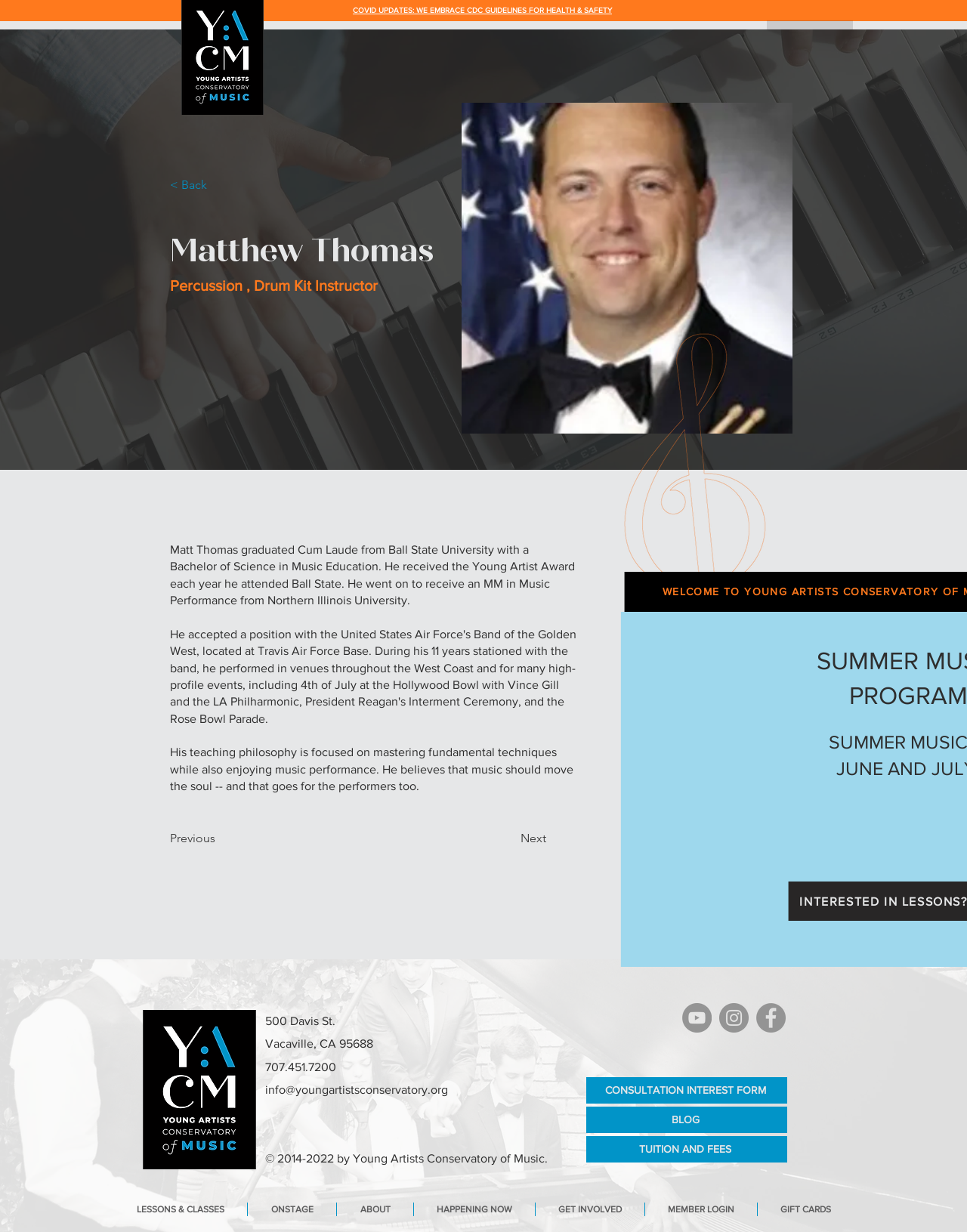Answer in one word or a short phrase: 
What is the location of the Young Artists Conservatory of Music?

Vacaville, CA 95688